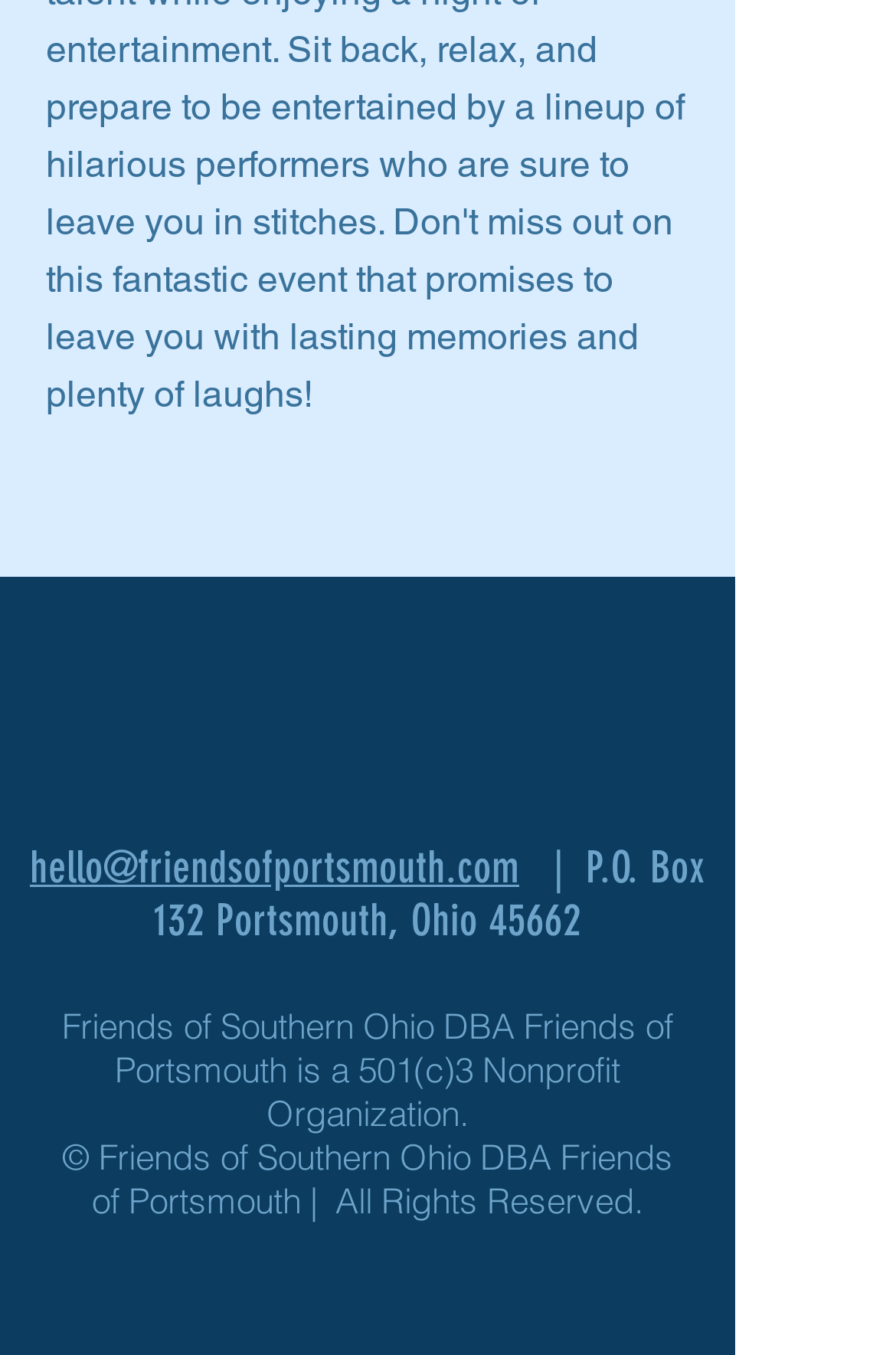What is the email address of Friends of Portsmouth?
Please answer the question as detailed as possible based on the image.

I found the email address by looking at the link element with the text 'hello@friendsofportsmouth.com' which is located at the top of the webpage, below the social bar.